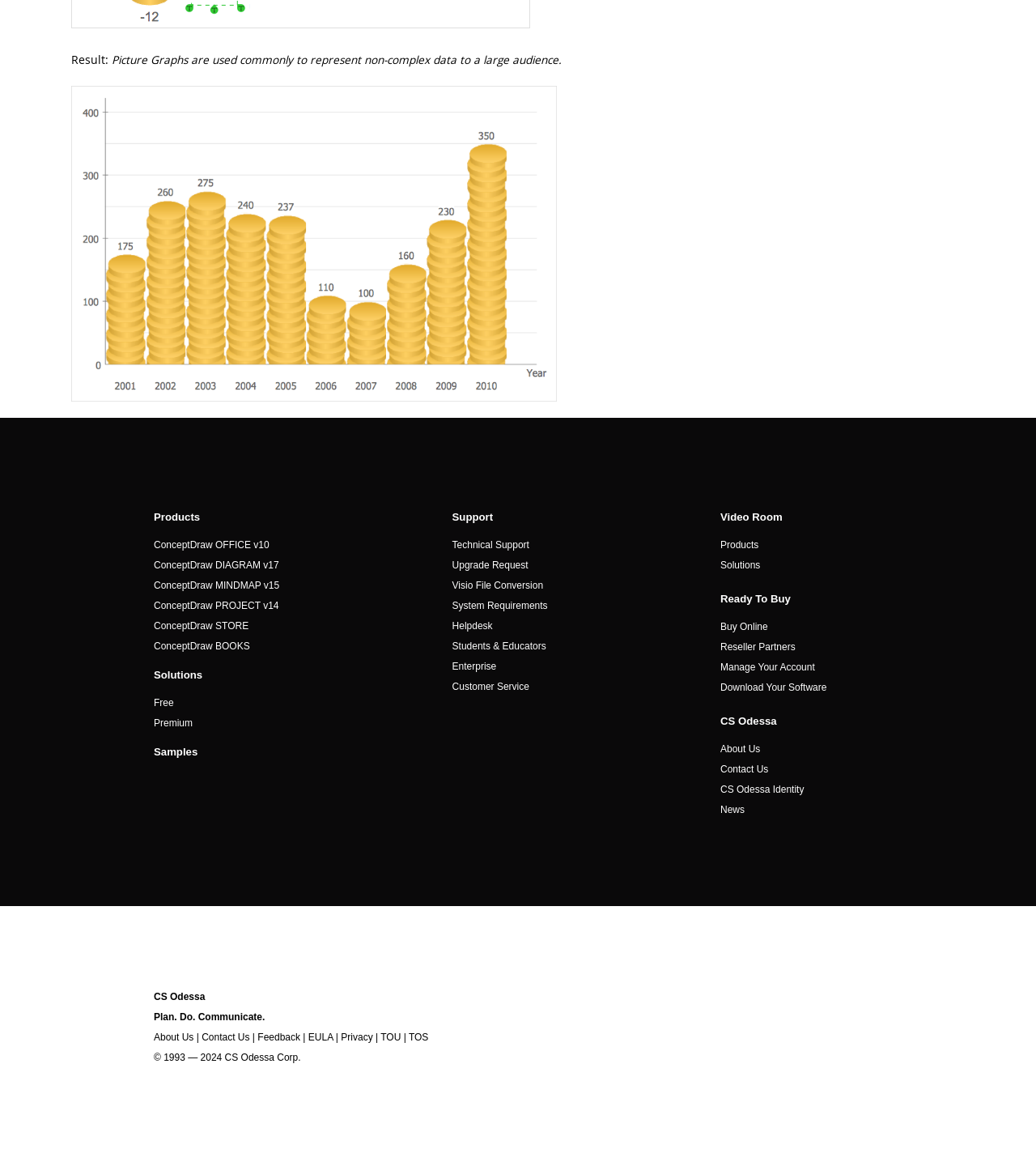Determine the bounding box coordinates of the clickable element to achieve the following action: 'Report a Bug'. Provide the coordinates as four float values between 0 and 1, formatted as [left, top, right, bottom].

None